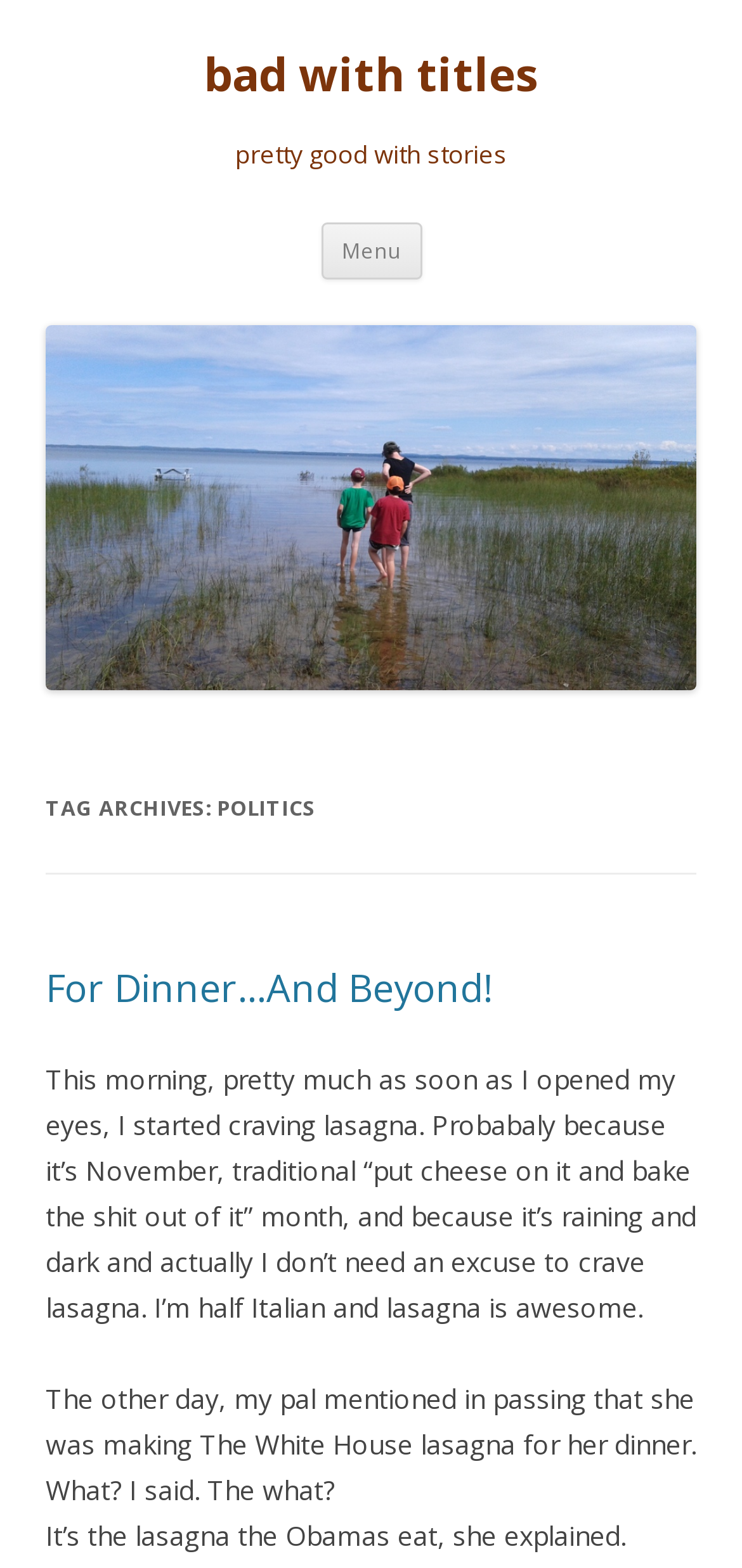What is the author of the latest article?
Based on the screenshot, respond with a single word or phrase.

Not specified